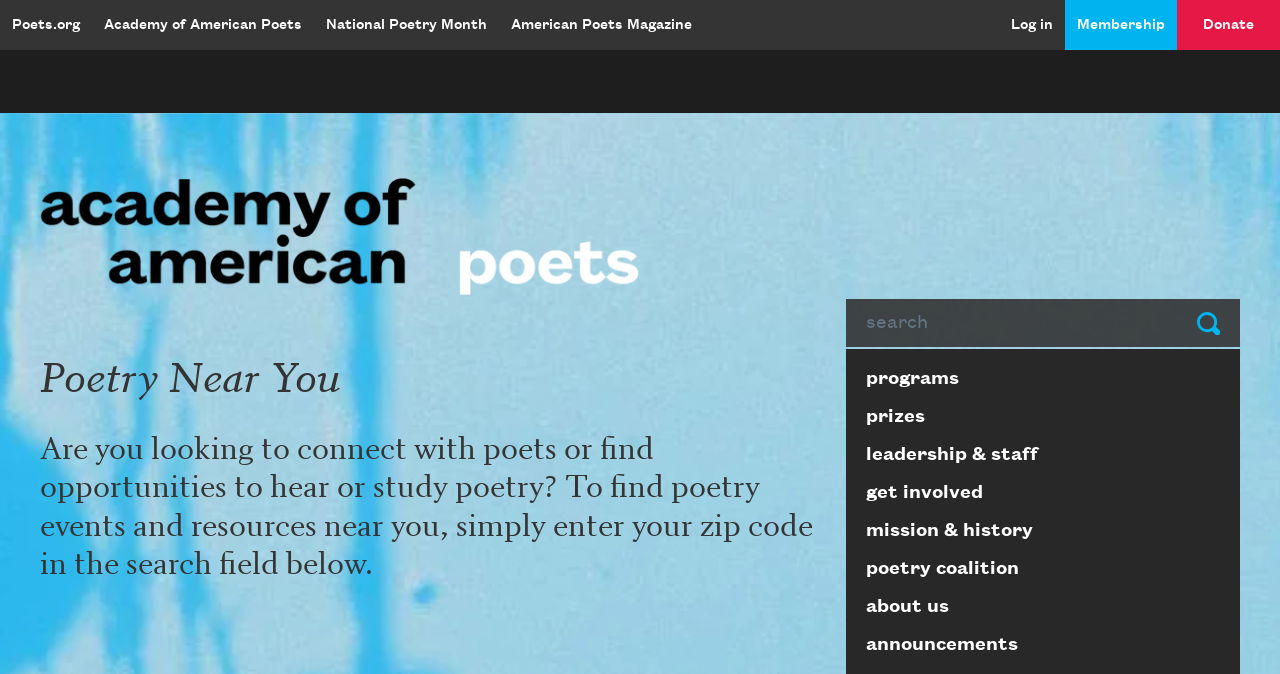Specify the bounding box coordinates for the region that must be clicked to perform the given instruction: "Subscribe to our Newsletter".

None